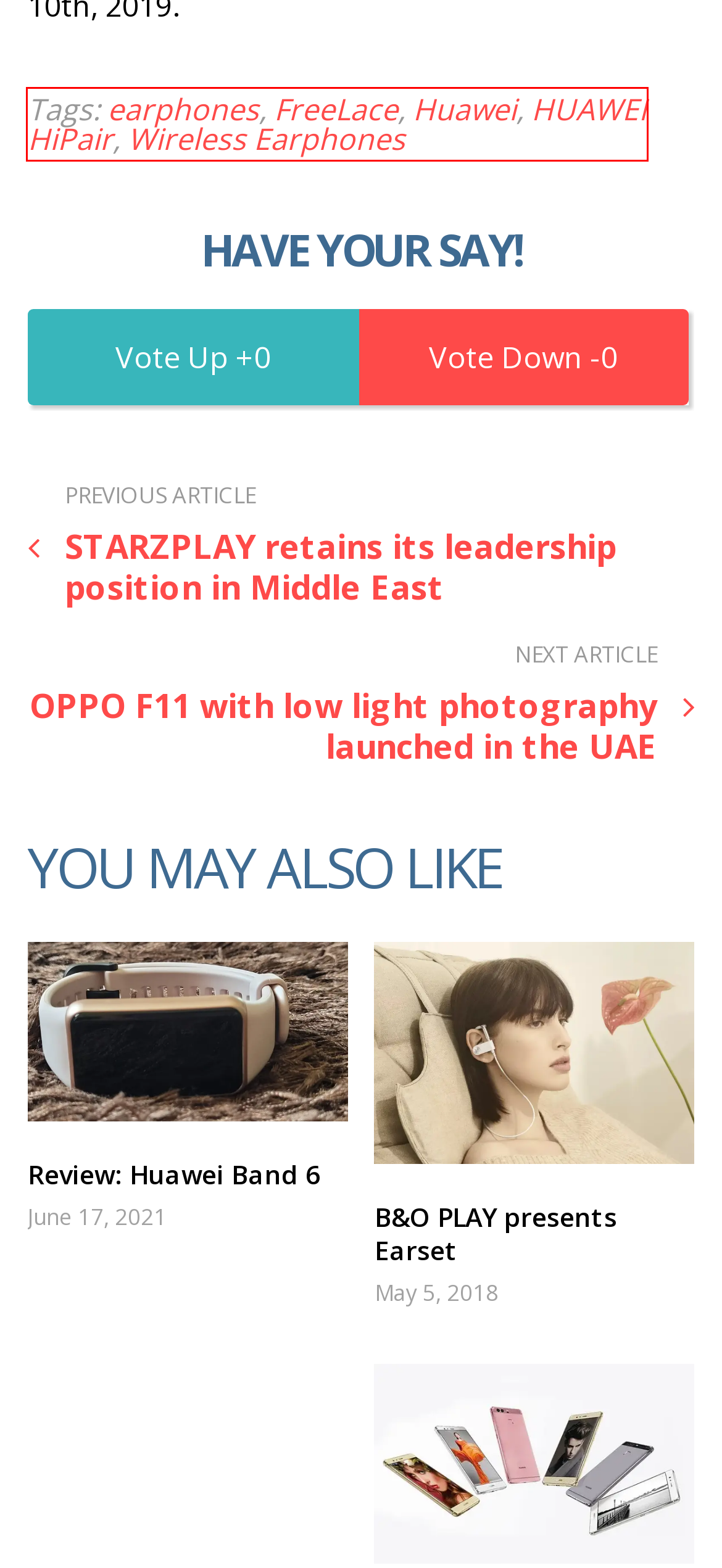Observe the screenshot of a webpage with a red bounding box around an element. Identify the webpage description that best fits the new page after the element inside the bounding box is clicked. The candidates are:
A. B&O PLAY presents Earset - Review Central Middle East
B. Huawei Archives - Review Central Middle East
C. earphones Archives - Review Central Middle East
D. Review: Huawei Band 6 - Review Central Middle East
E. Wireless Earphones Archives - Review Central Middle East
F. Huawei opens new Experience stores in Abu Dhabi and Sharjah - Review Central Middle East
G. HUAWEI HiPair Archives - Review Central Middle East
H. Huawei P9 launched in the Middle East - Review Central Middle East

G